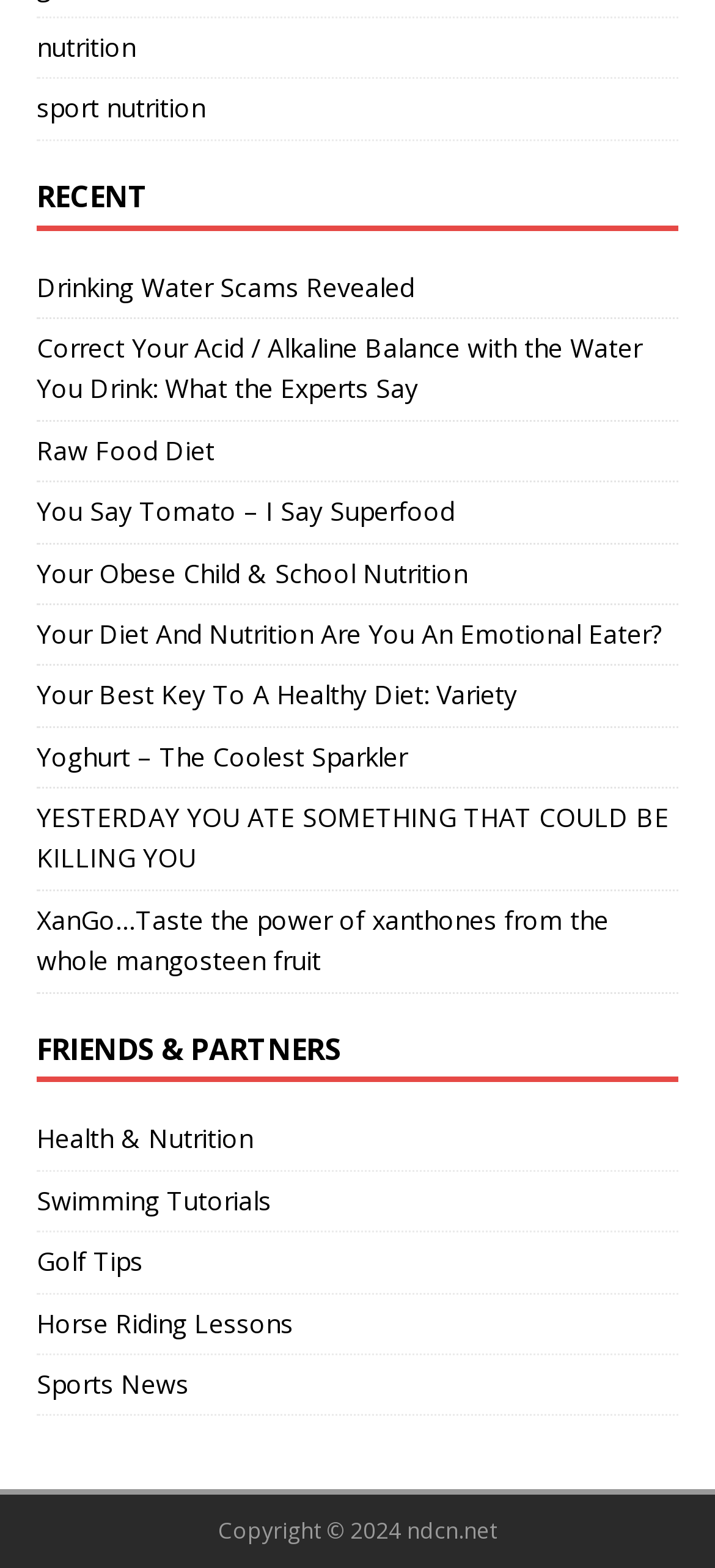Respond with a single word or short phrase to the following question: 
What is the main topic of the webpage?

Nutrition